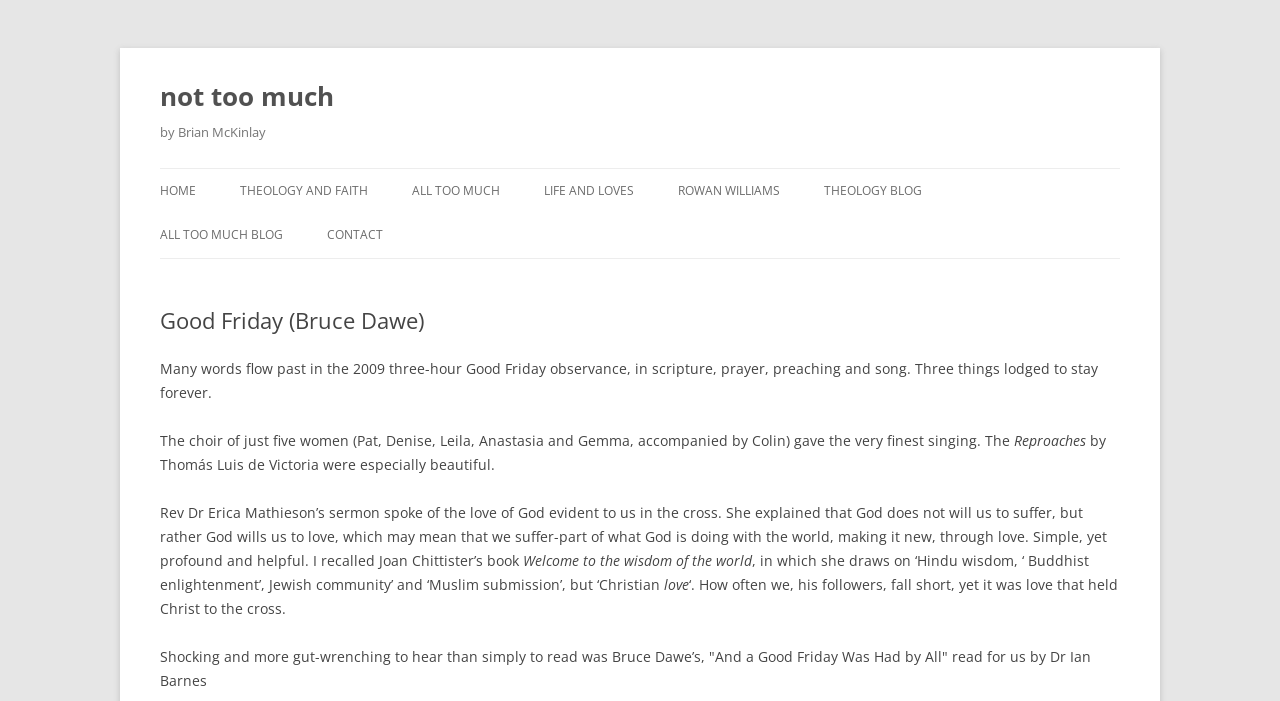Respond with a single word or phrase to the following question: What is the name of the poem being discussed?

Good Friday